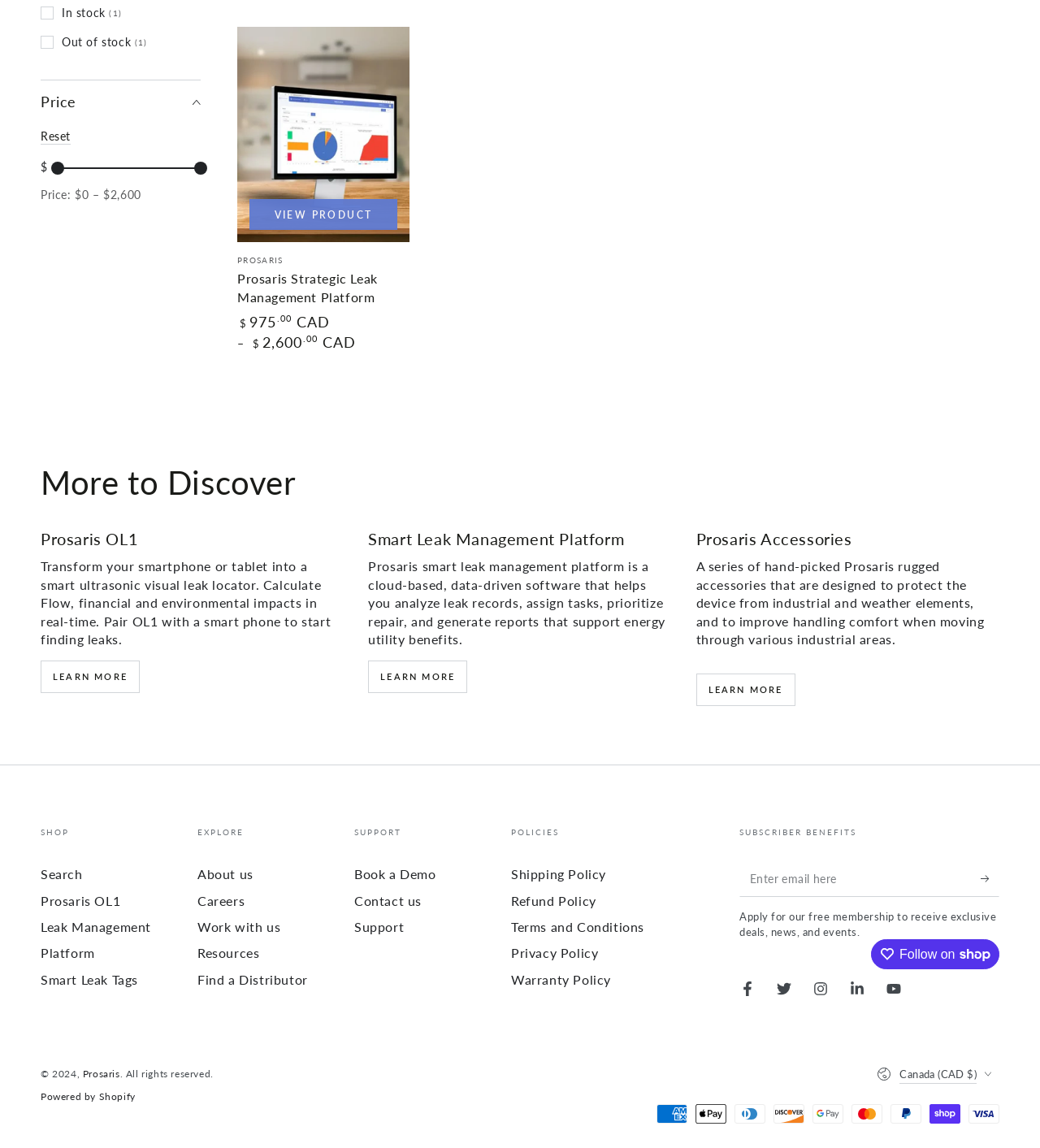Identify the bounding box coordinates of the section that should be clicked to achieve the task described: "Reset the price filter".

[0.039, 0.112, 0.068, 0.126]